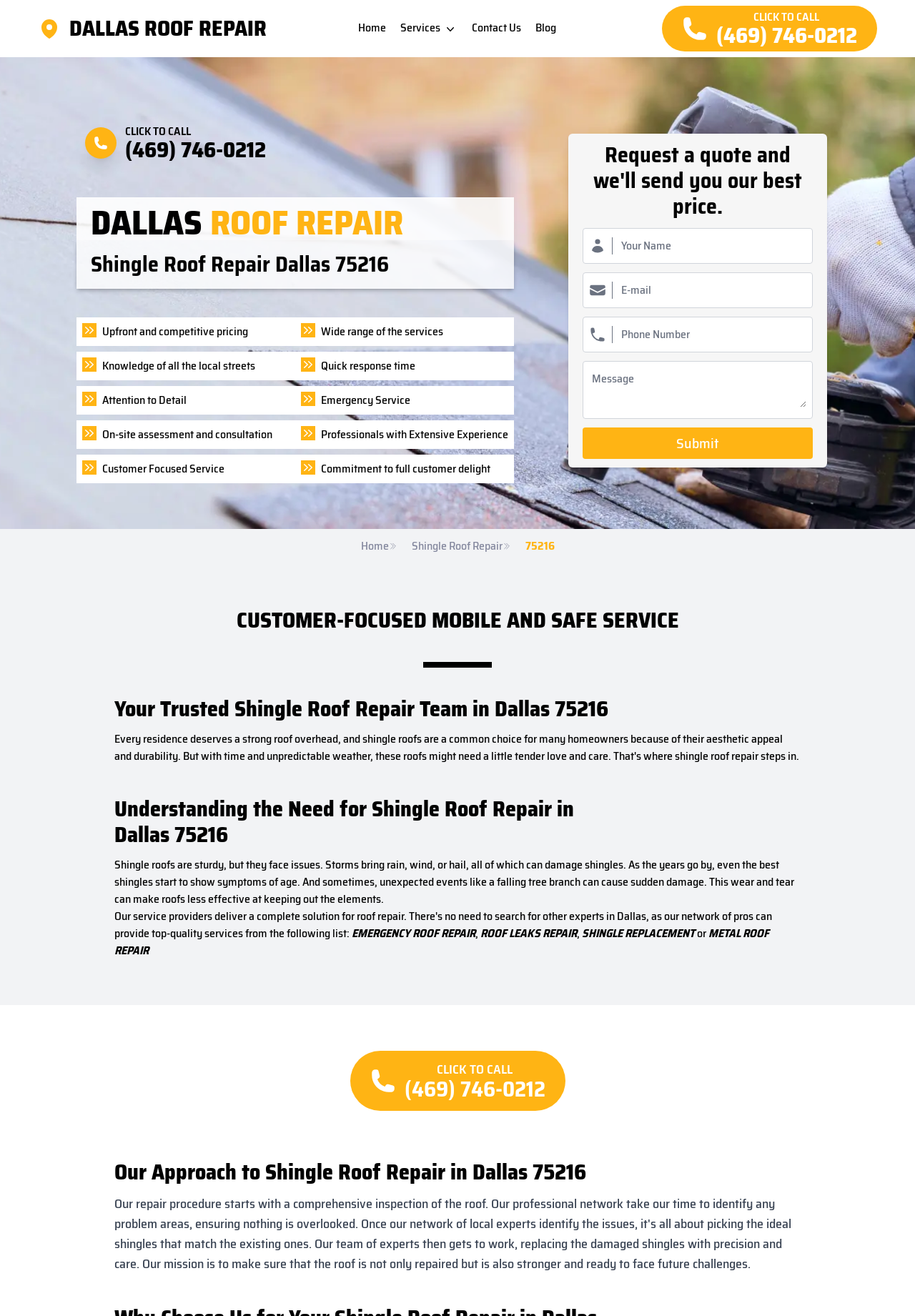Can you determine the main header of this webpage?

Shingle Roof Repair Dallas 75216